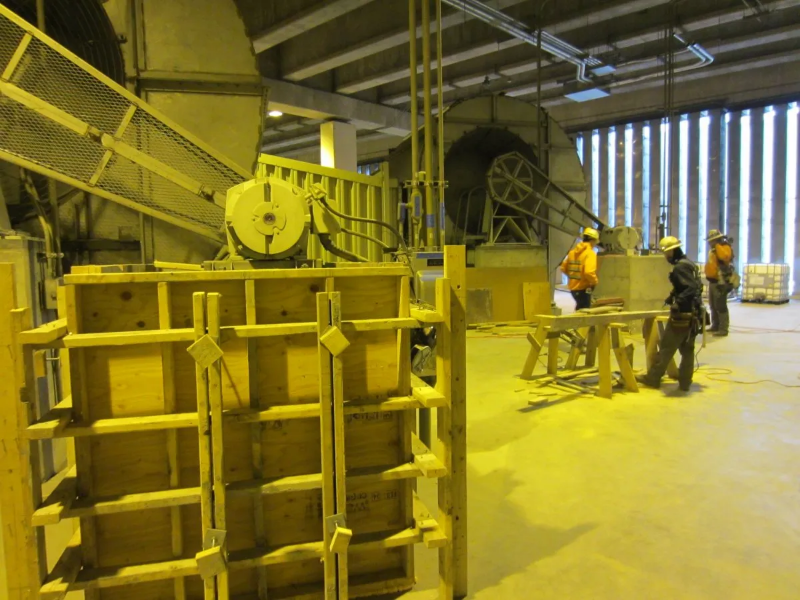Why are the fan motor upgrades necessary?
Refer to the image and give a detailed answer to the query.

The need for these enhancements stems from heavy traffic demands within the tunnels, necessitating an increase in air supply and exhaust capacity. This implies that the current fan motors are not sufficient to meet the air quality requirements of the tunnel, and therefore, larger supply and exhaust fan motors are being installed.